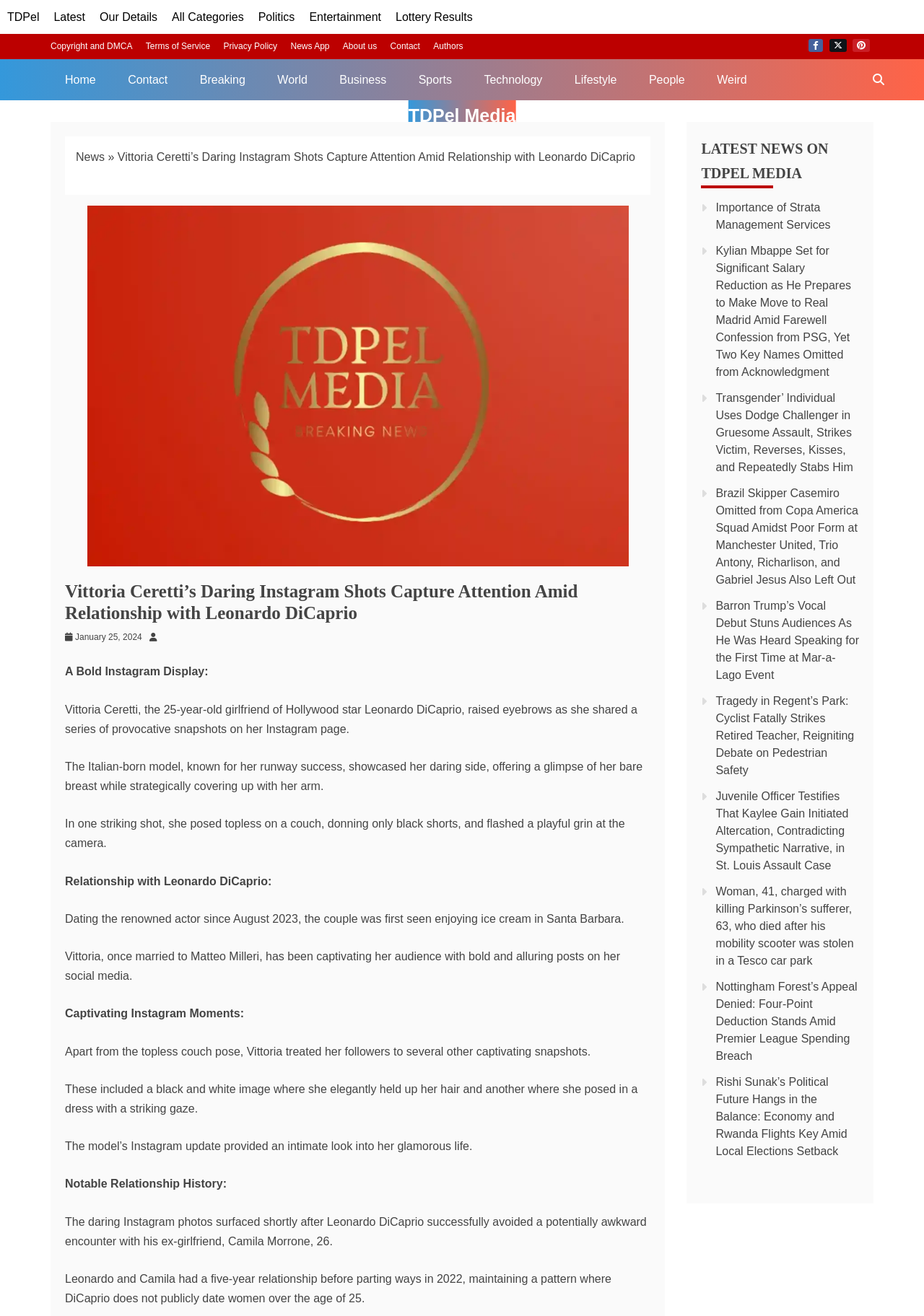Specify the bounding box coordinates (top-left x, top-left y, bottom-right x, bottom-right y) of the UI element in the screenshot that matches this description: Business

[0.352, 0.045, 0.434, 0.076]